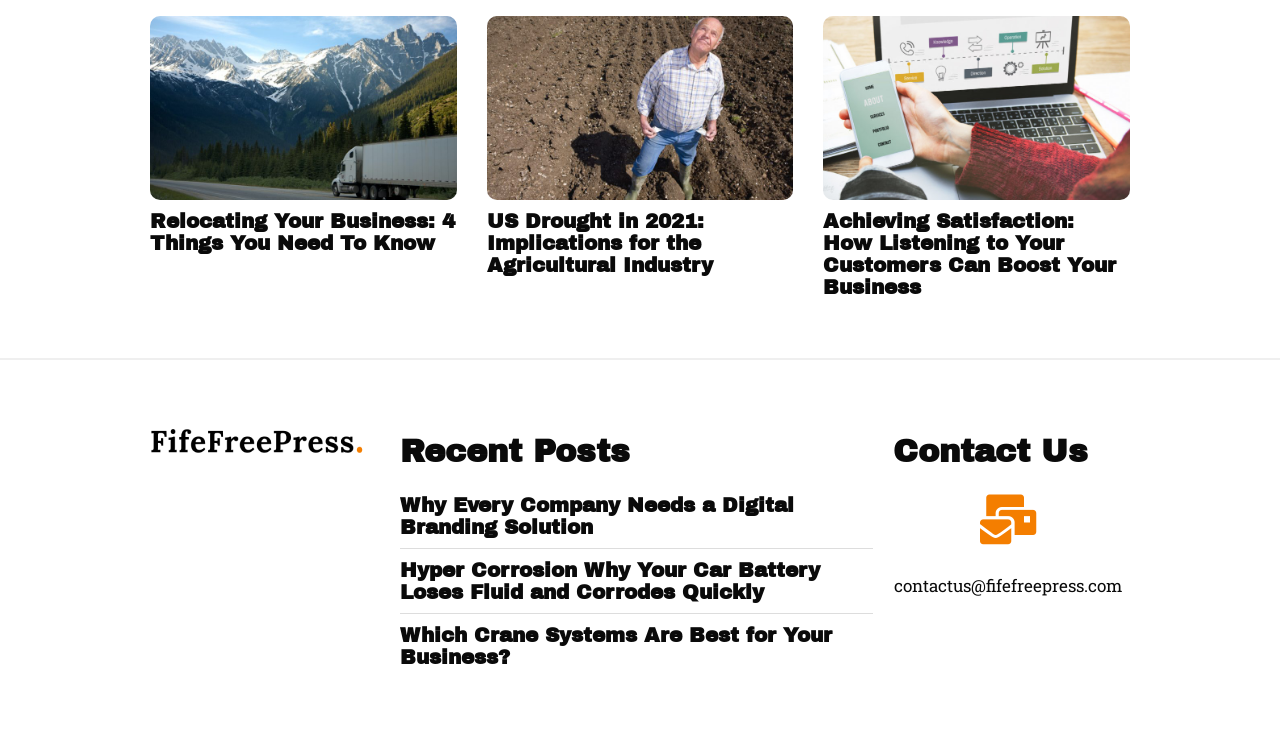Locate the bounding box coordinates of the clickable region necessary to complete the following instruction: "contact us". Provide the coordinates in the format of four float numbers between 0 and 1, i.e., [left, top, right, bottom].

[0.698, 0.59, 0.878, 0.638]